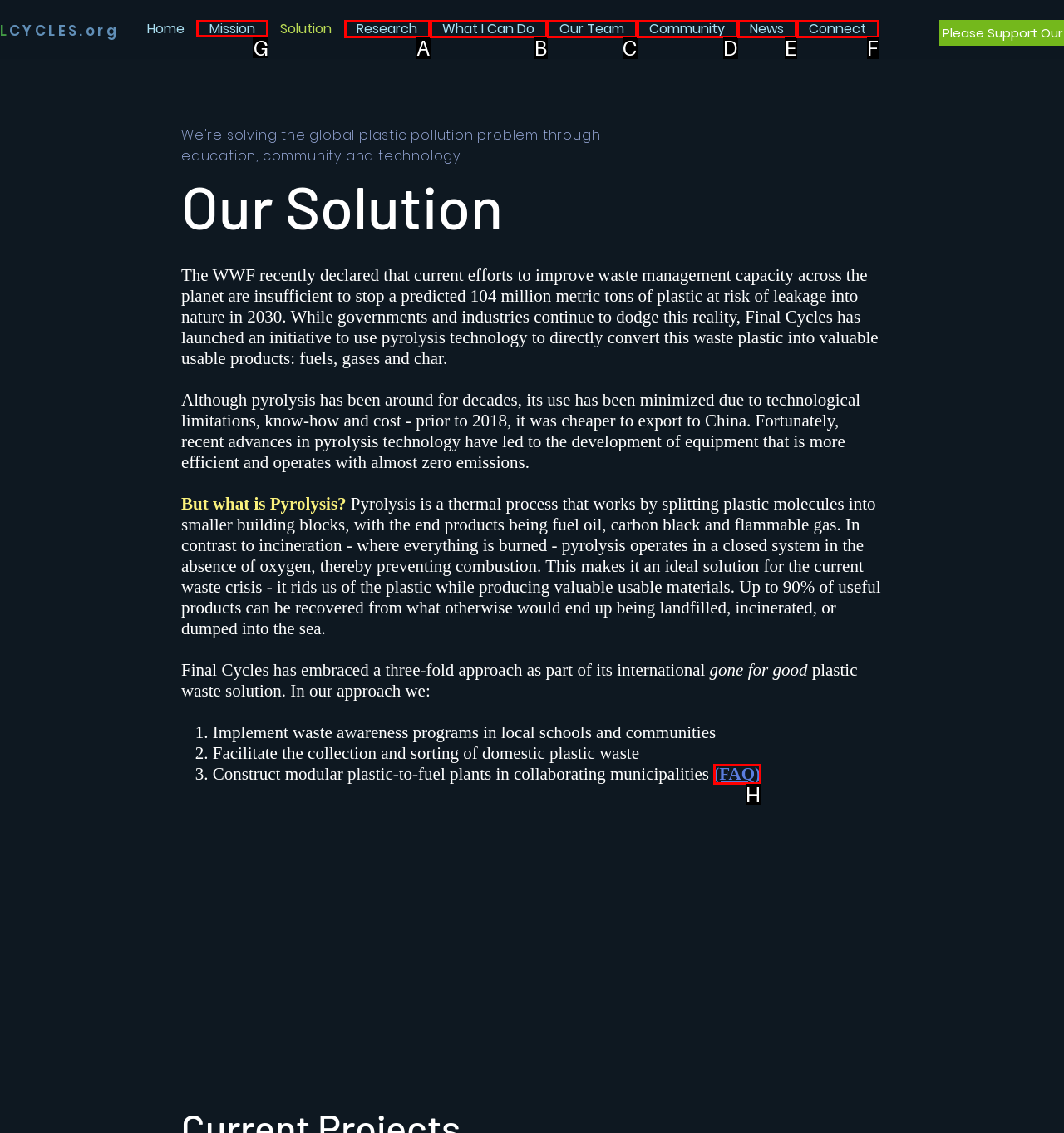Pick the HTML element that should be clicked to execute the task: Read about the mission
Respond with the letter corresponding to the correct choice.

G